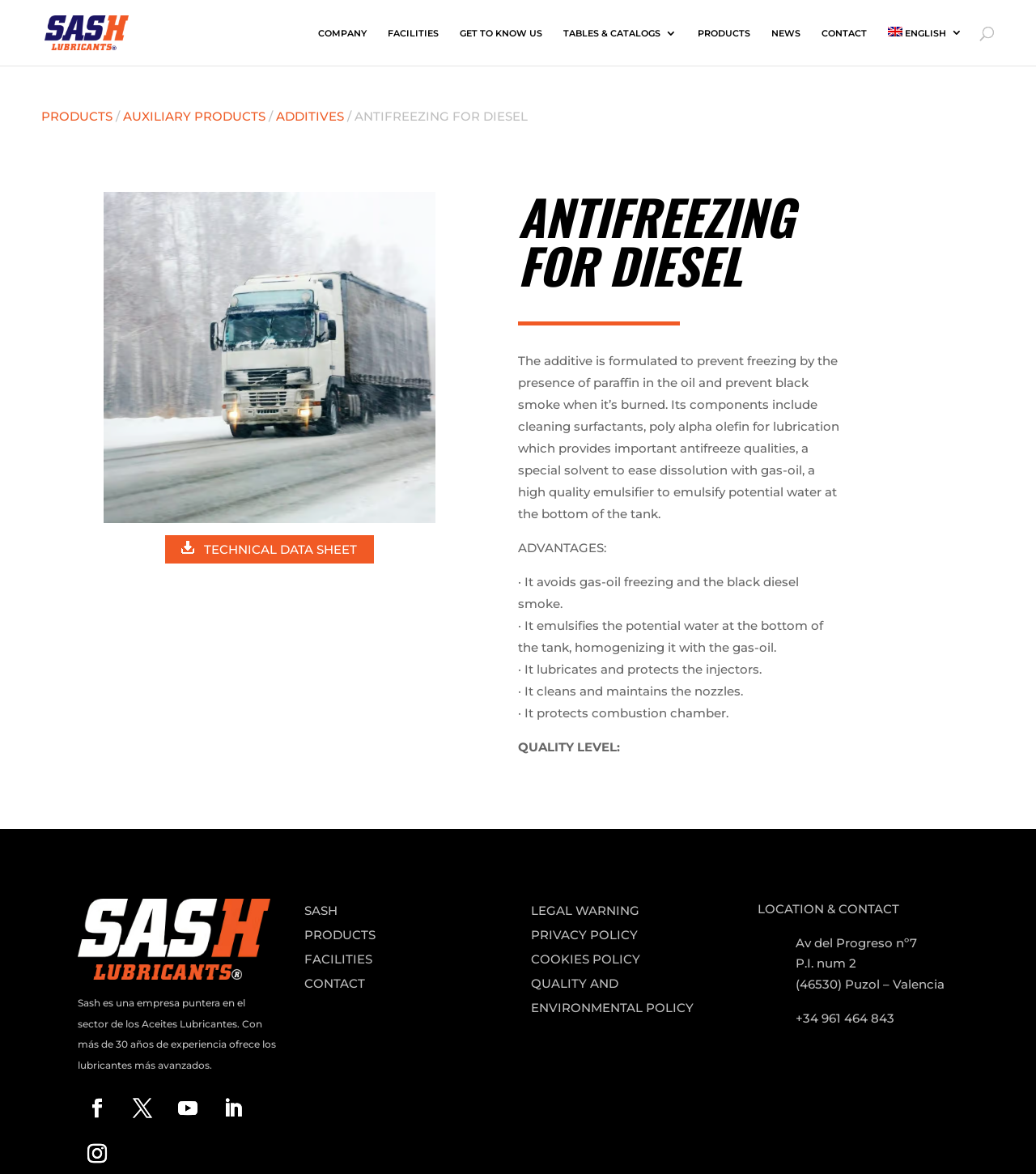Identify the first-level heading on the webpage and generate its text content.

ANTIFREEZING FOR DIESEL